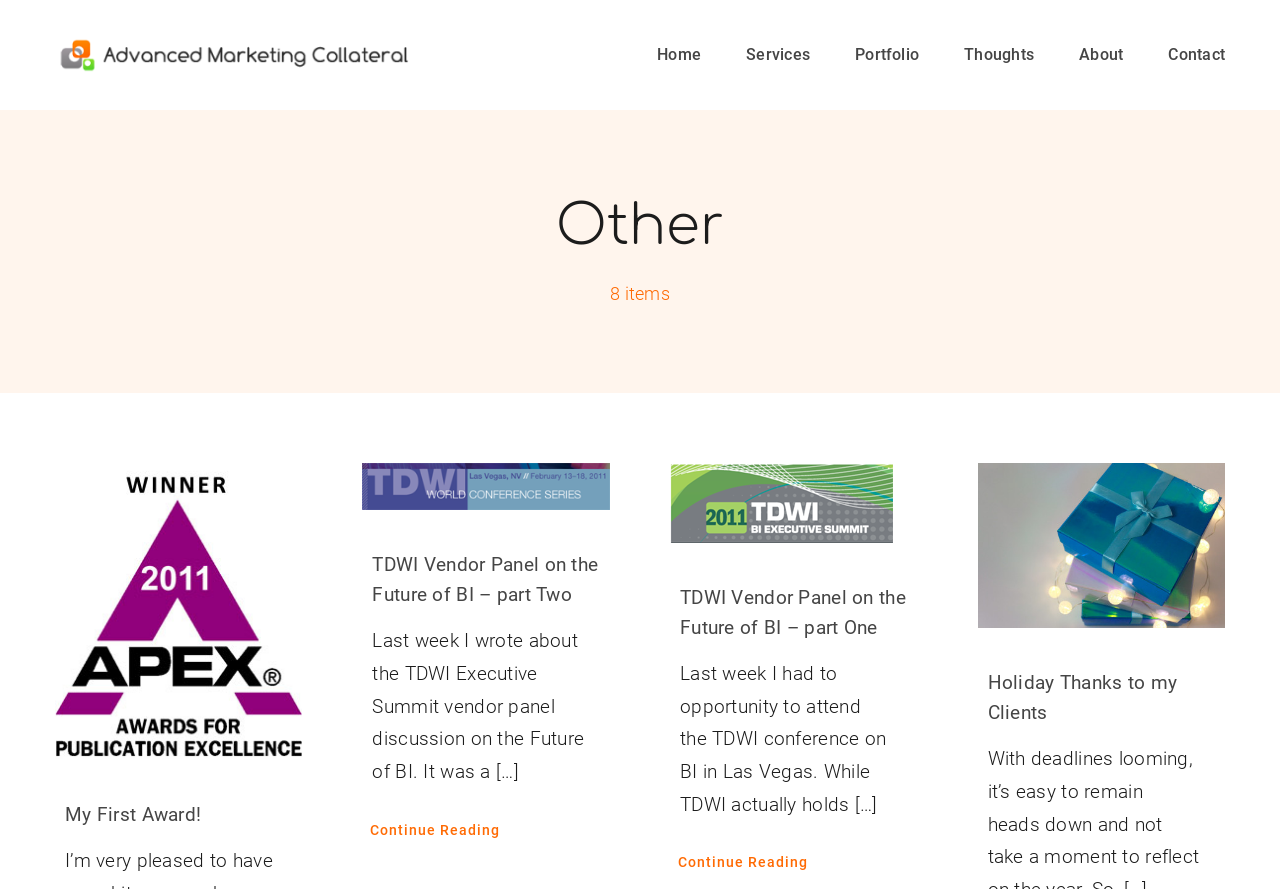Point out the bounding box coordinates of the section to click in order to follow this instruction: "express holiday thanks to clients".

[0.764, 0.521, 0.957, 0.707]